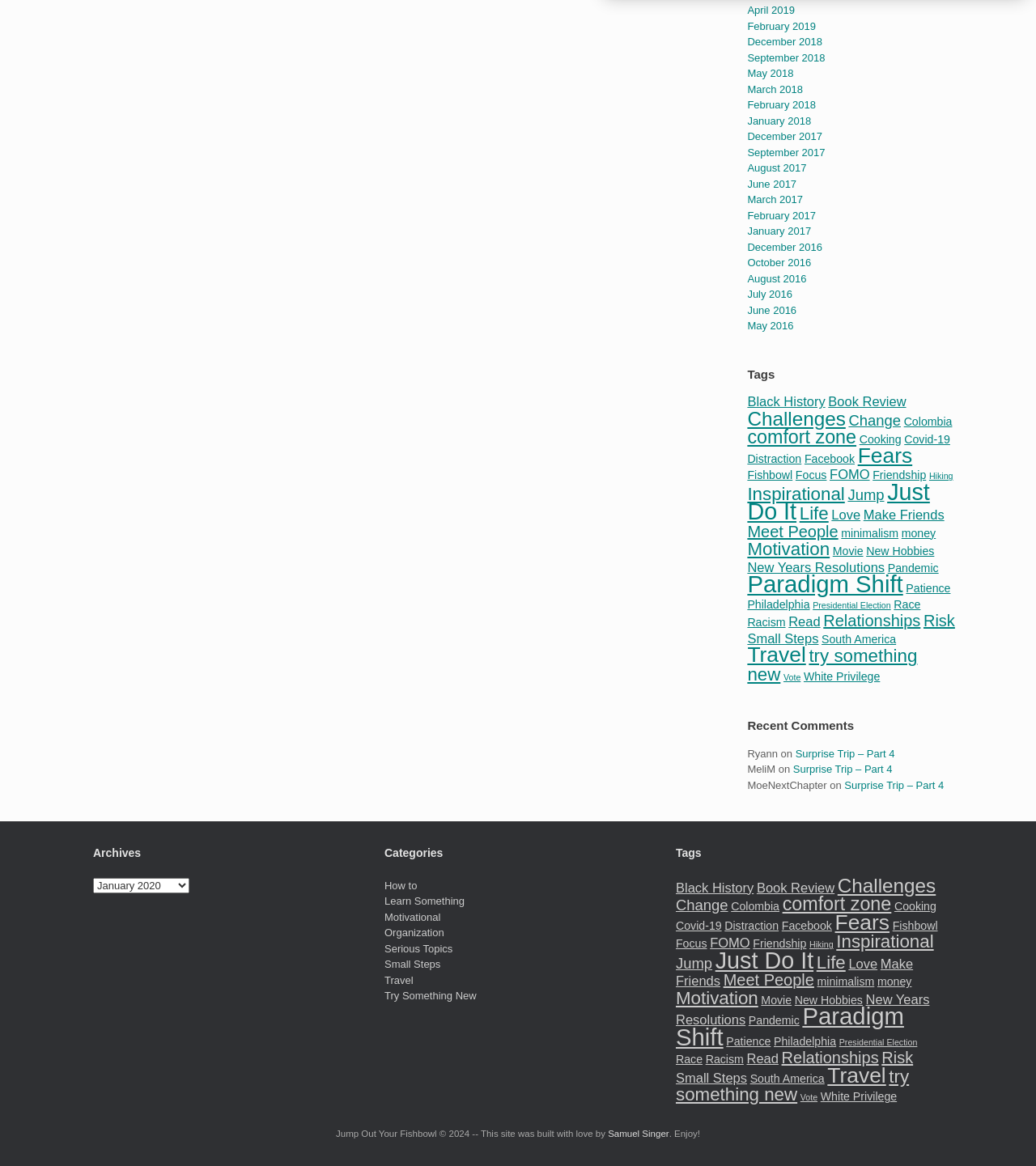Please locate the bounding box coordinates of the element that should be clicked to achieve the given instruction: "Click on 'April 2019'".

[0.721, 0.004, 0.767, 0.014]